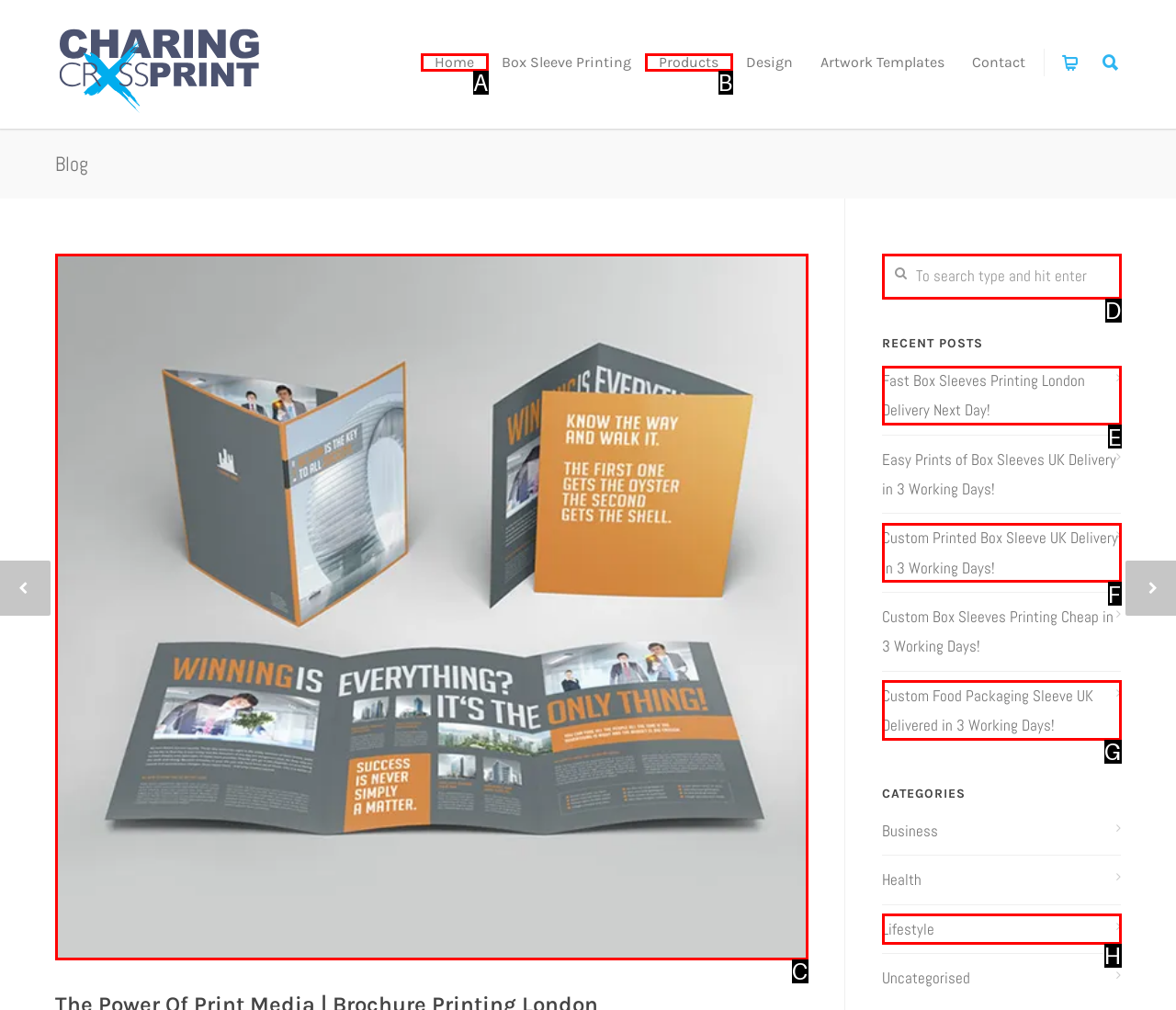From the description: Products, select the HTML element that fits best. Reply with the letter of the appropriate option.

B